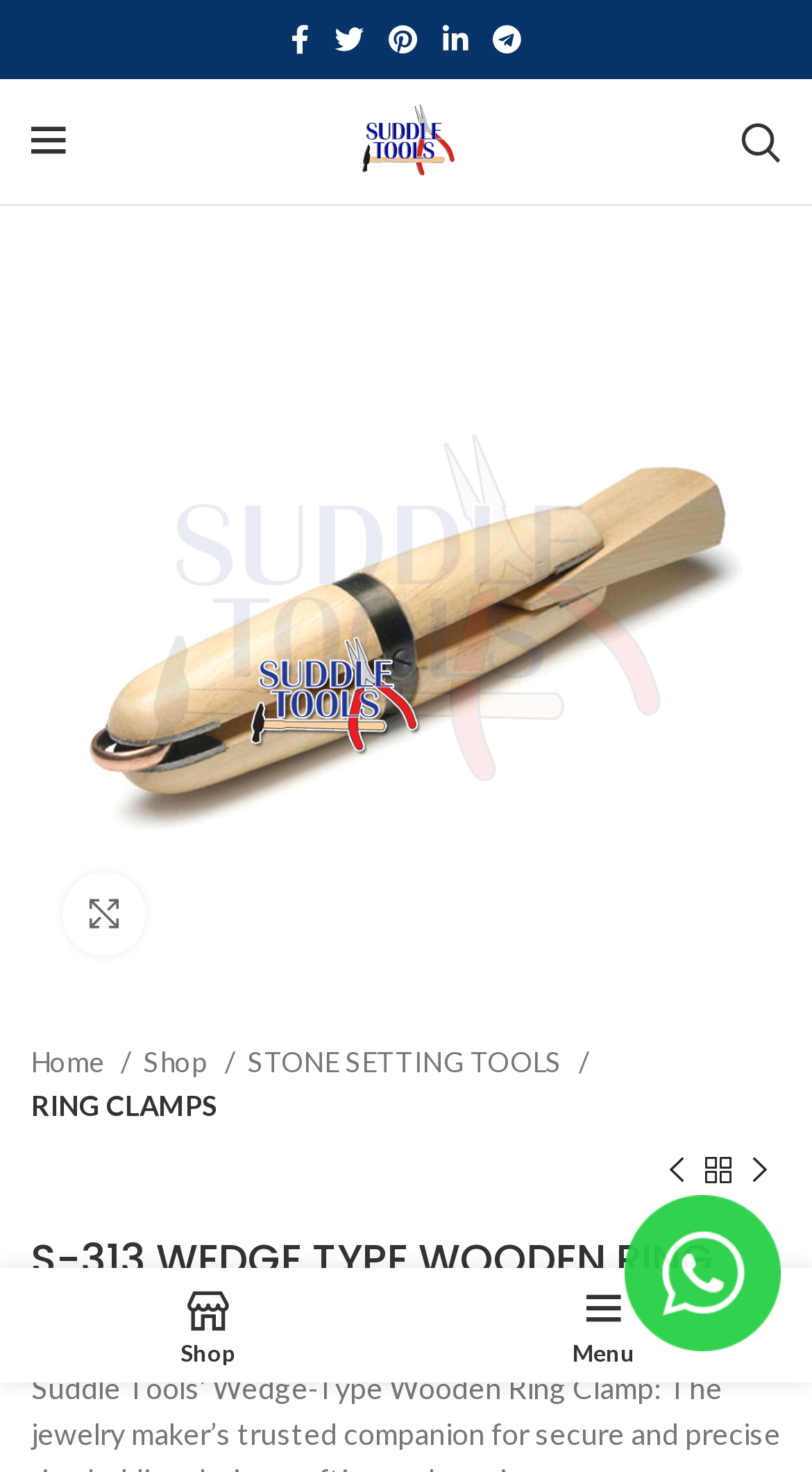Please determine the bounding box coordinates for the element that should be clicked to follow these instructions: "Browse internet site directory".

None